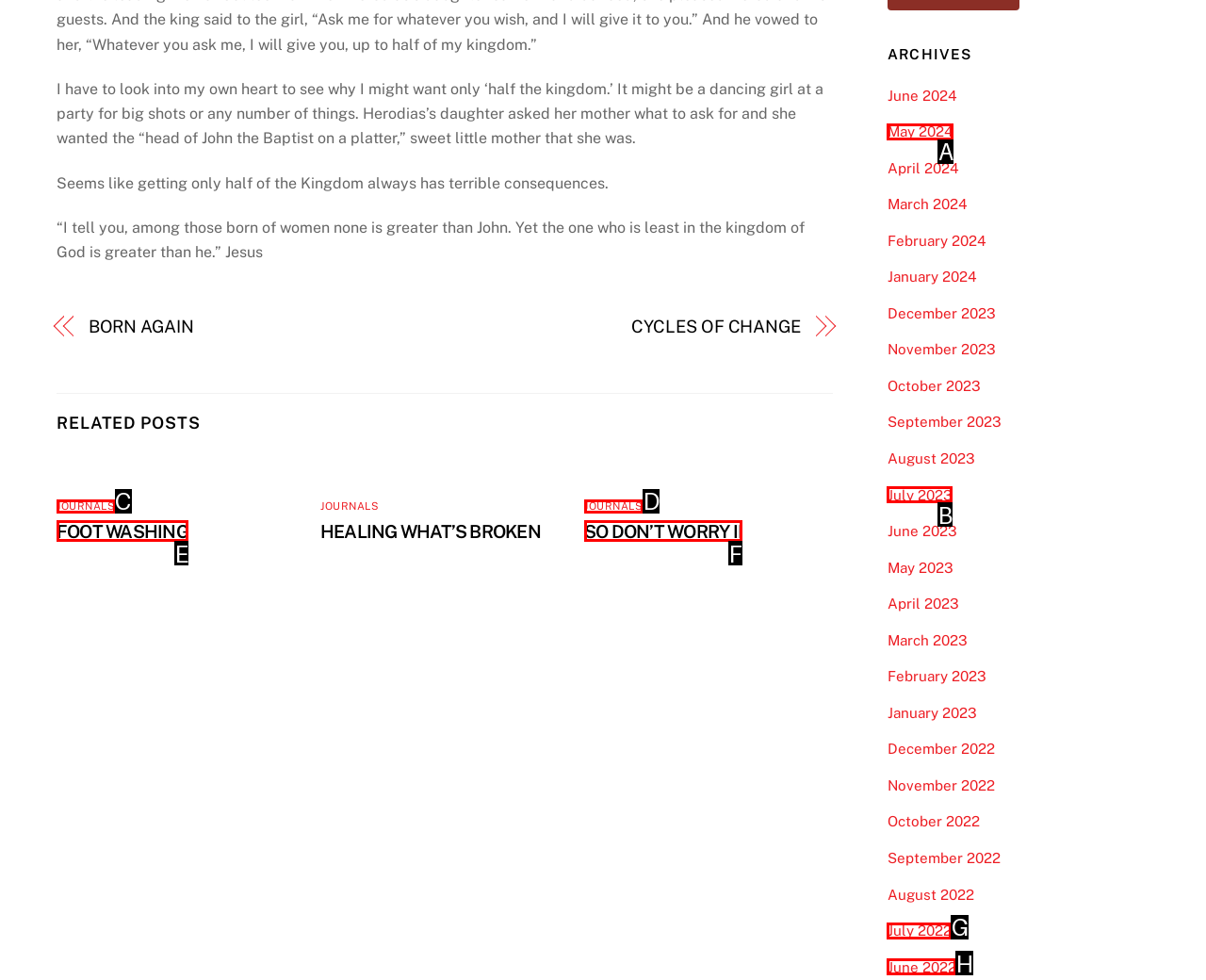Given the element description: Journals
Pick the letter of the correct option from the list.

C